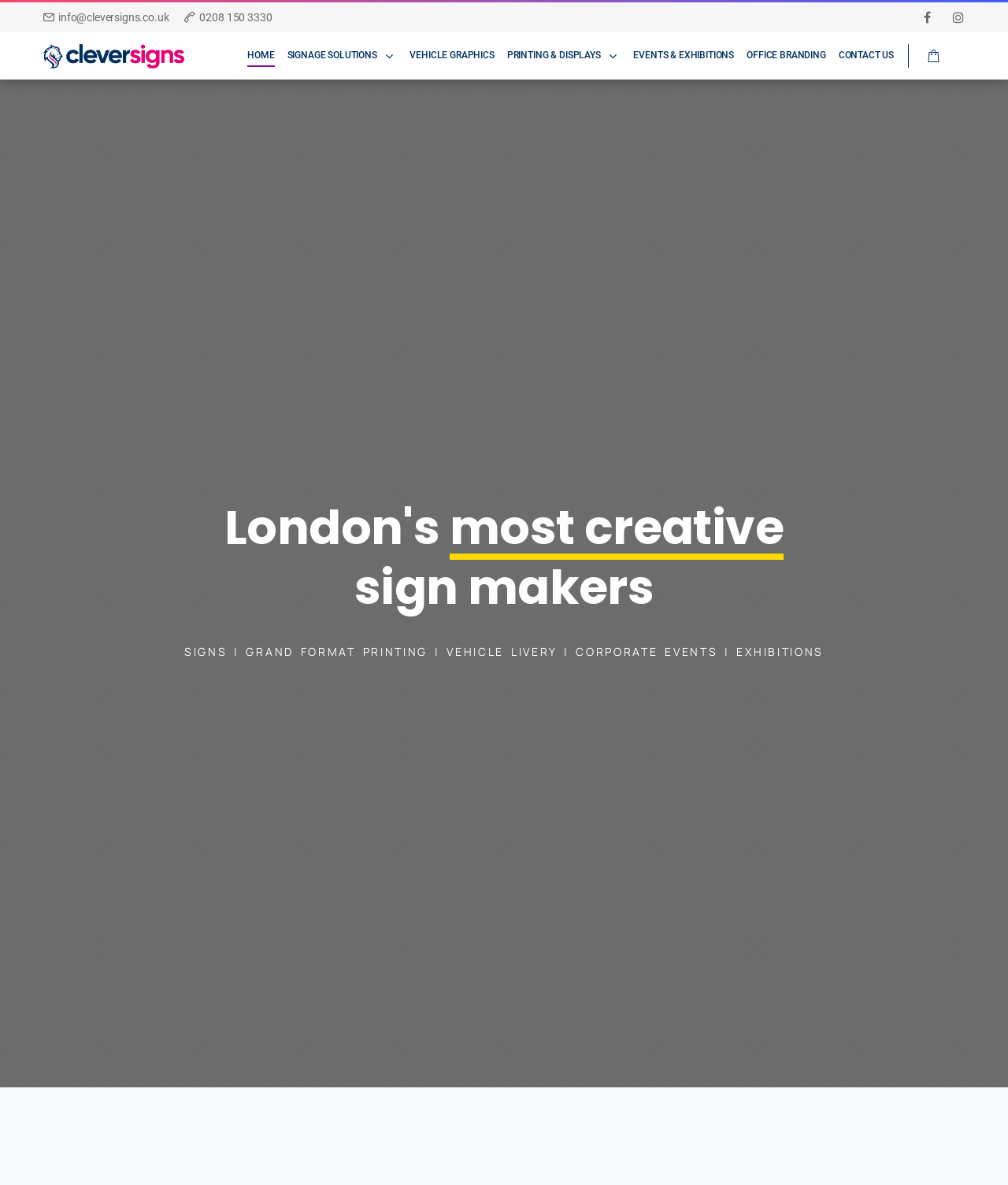Please locate the bounding box coordinates of the element that needs to be clicked to achieve the following instruction: "Visit the Facebook page". The coordinates should be four float numbers between 0 and 1, i.e., [left, top, right, bottom].

[0.913, 0.002, 0.926, 0.027]